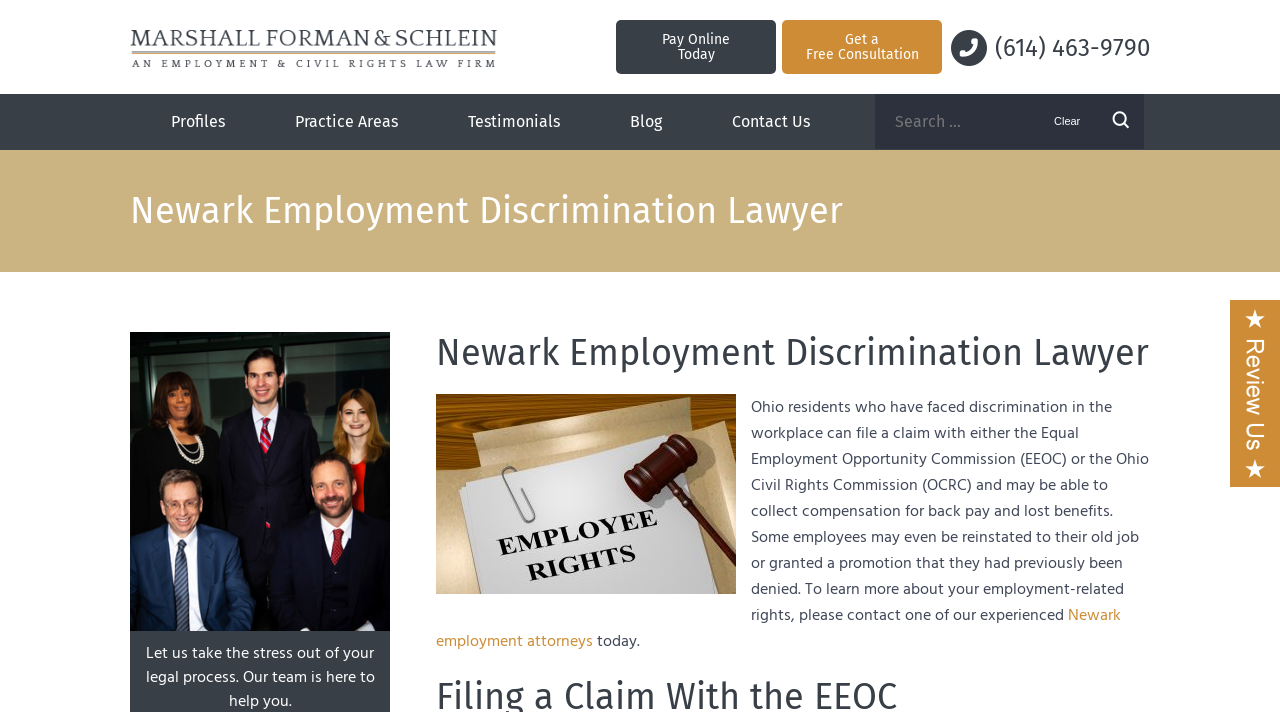Locate the UI element described by Blog in the provided webpage screenshot. Return the bounding box coordinates in the format (top-left x, top-left y, bottom-right x, bottom-right y), ensuring all values are between 0 and 1.

[0.465, 0.132, 0.545, 0.211]